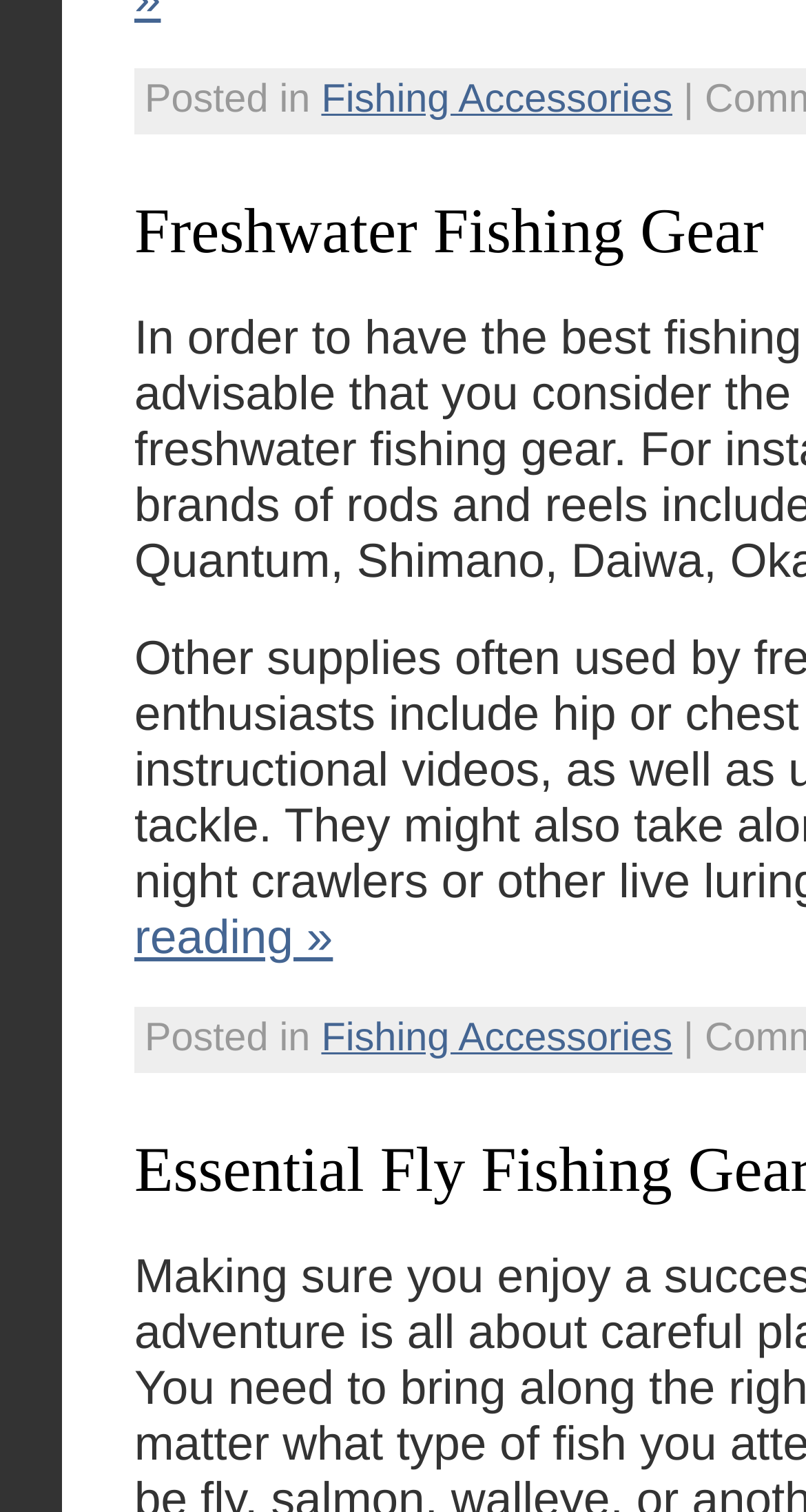Determine the bounding box coordinates (top-left x, top-left y, bottom-right x, bottom-right y) of the UI element described in the following text: Freshwater Fishing Gear

[0.167, 0.13, 0.948, 0.176]